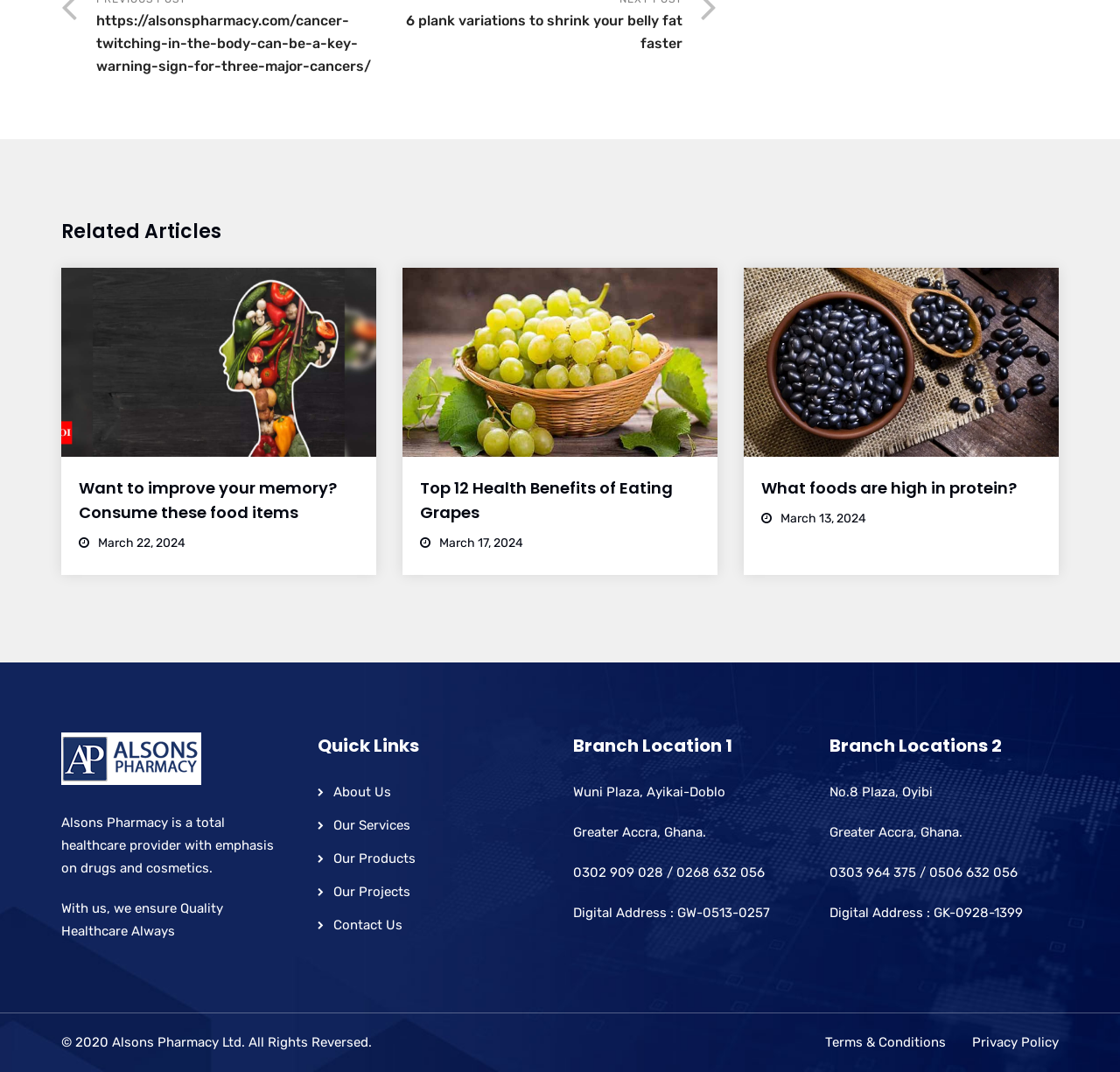How many branch locations are listed?
Refer to the image and provide a one-word or short phrase answer.

2